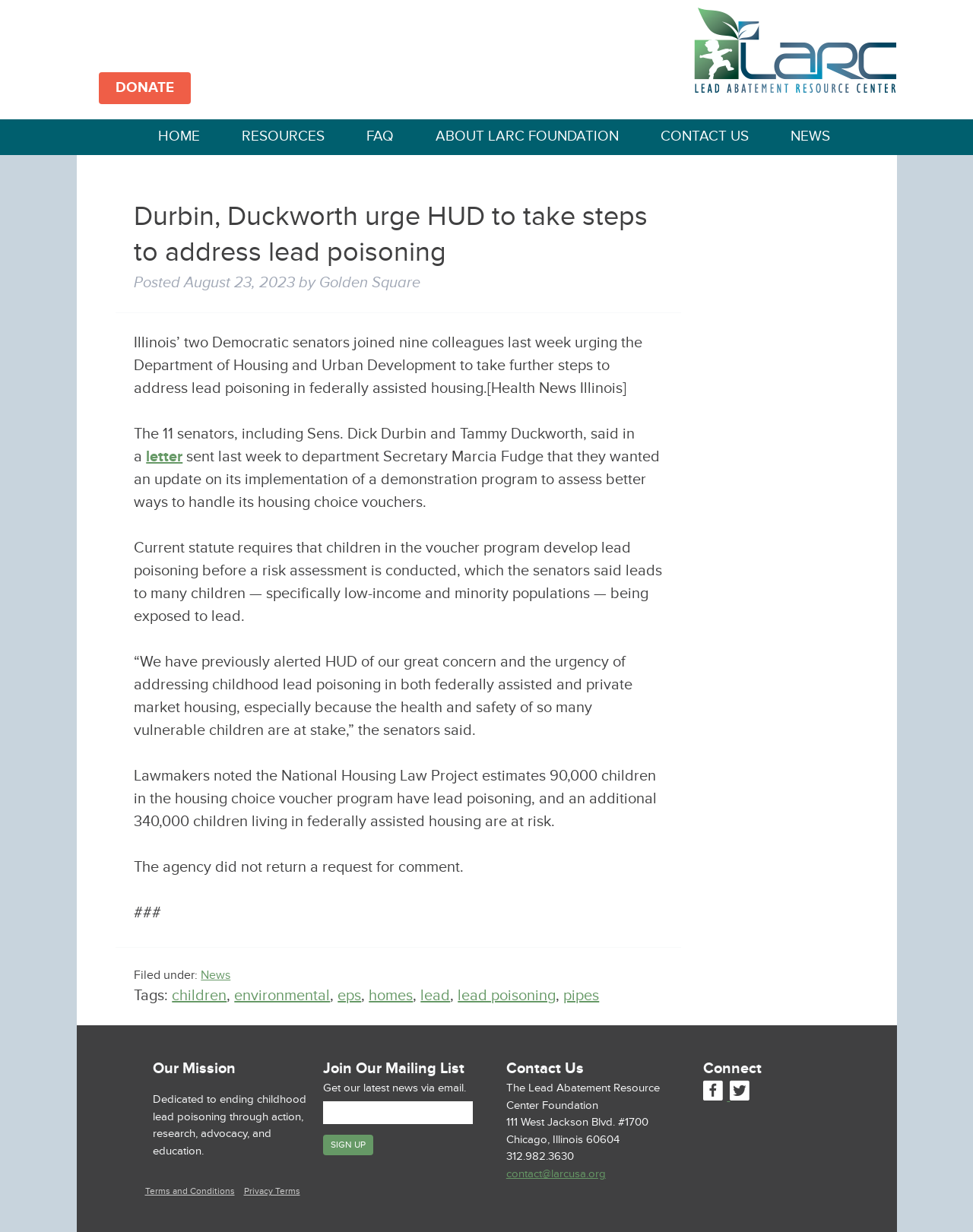Provide the bounding box coordinates of the HTML element described by the text: "Contact Us".

[0.659, 0.097, 0.789, 0.126]